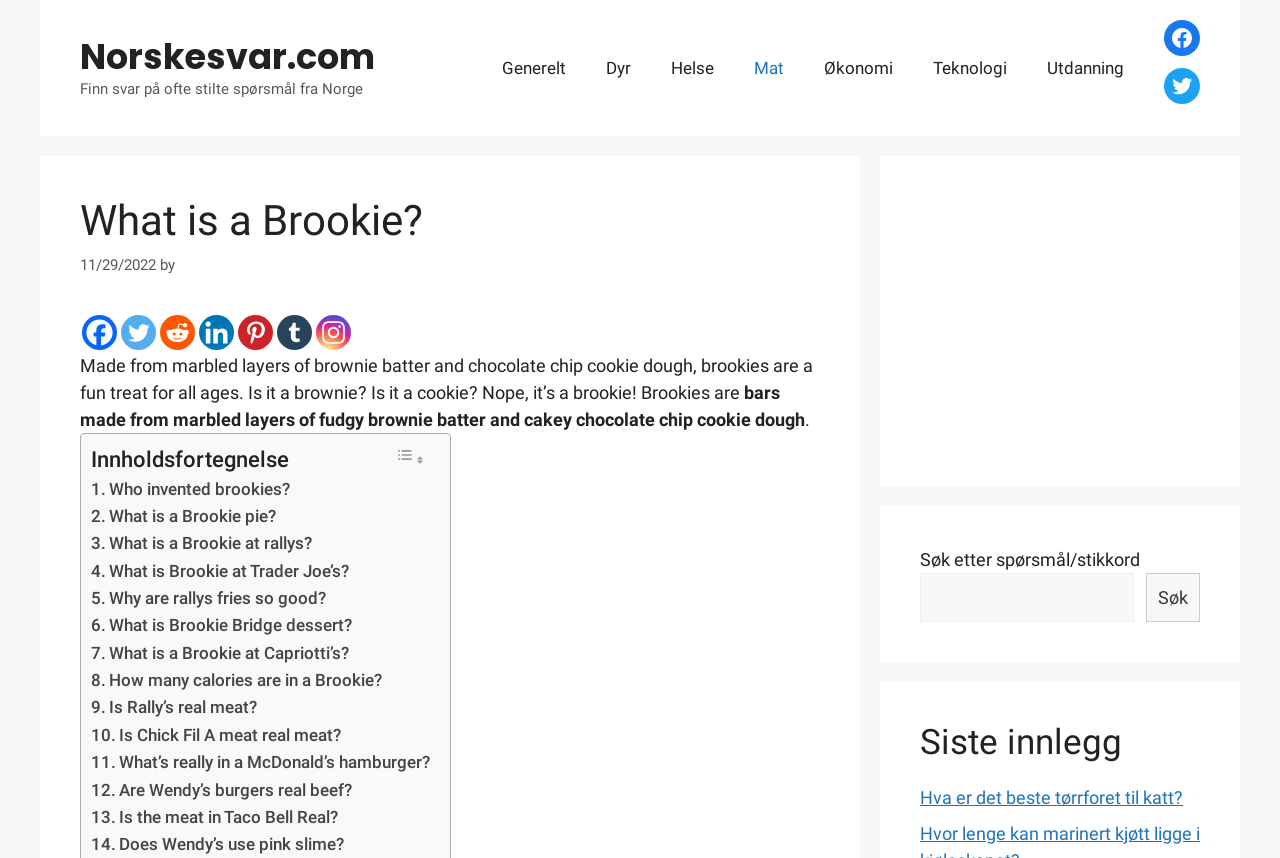Determine the bounding box coordinates for the element that should be clicked to follow this instruction: "Add to cart". The coordinates should be given as four float numbers between 0 and 1, in the format [left, top, right, bottom].

None